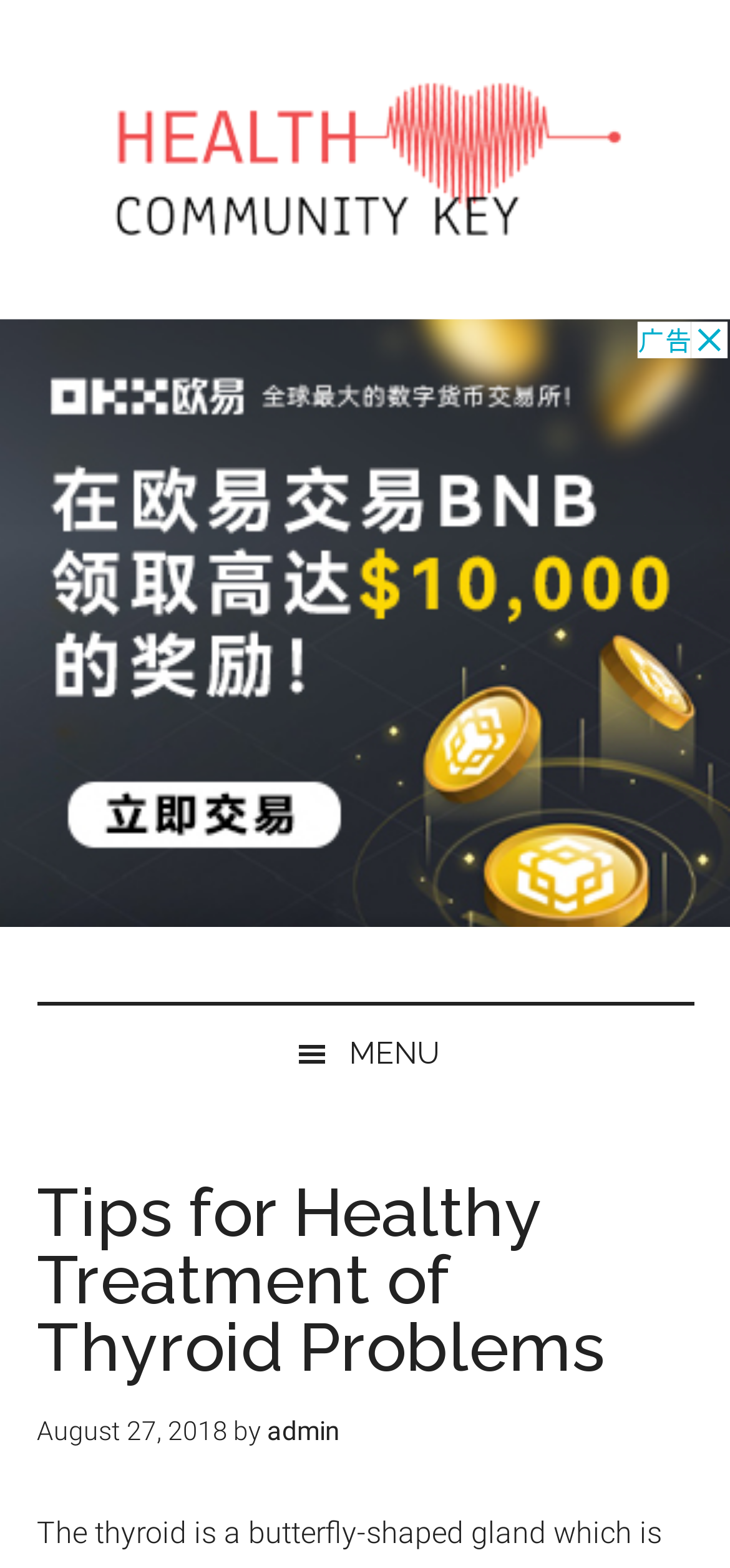Create a detailed narrative of the webpage’s visual and textual elements.

The webpage is about "Tips for Healthy Treatment of Thyroid Problems" and appears to be an article or blog post. At the top left corner, there are three "Skip to" links, allowing users to navigate to different sections of the page. Below these links, the website's title "Health Community Key" is displayed prominently.

The main content of the webpage is divided into two sections. On the left side, there is a large advertisement iframe that takes up most of the vertical space. On the right side, there is a menu button with a hamburger icon, which is not currently expanded.

Above the advertisement, the article's title "Tips for Healthy Treatment of Thyroid Problems" is displayed in a large heading. Below the title, the publication date "August 27, 2018" and the author "admin" are shown. The article's content is not explicitly described in the accessibility tree, but it likely follows the title and author information.